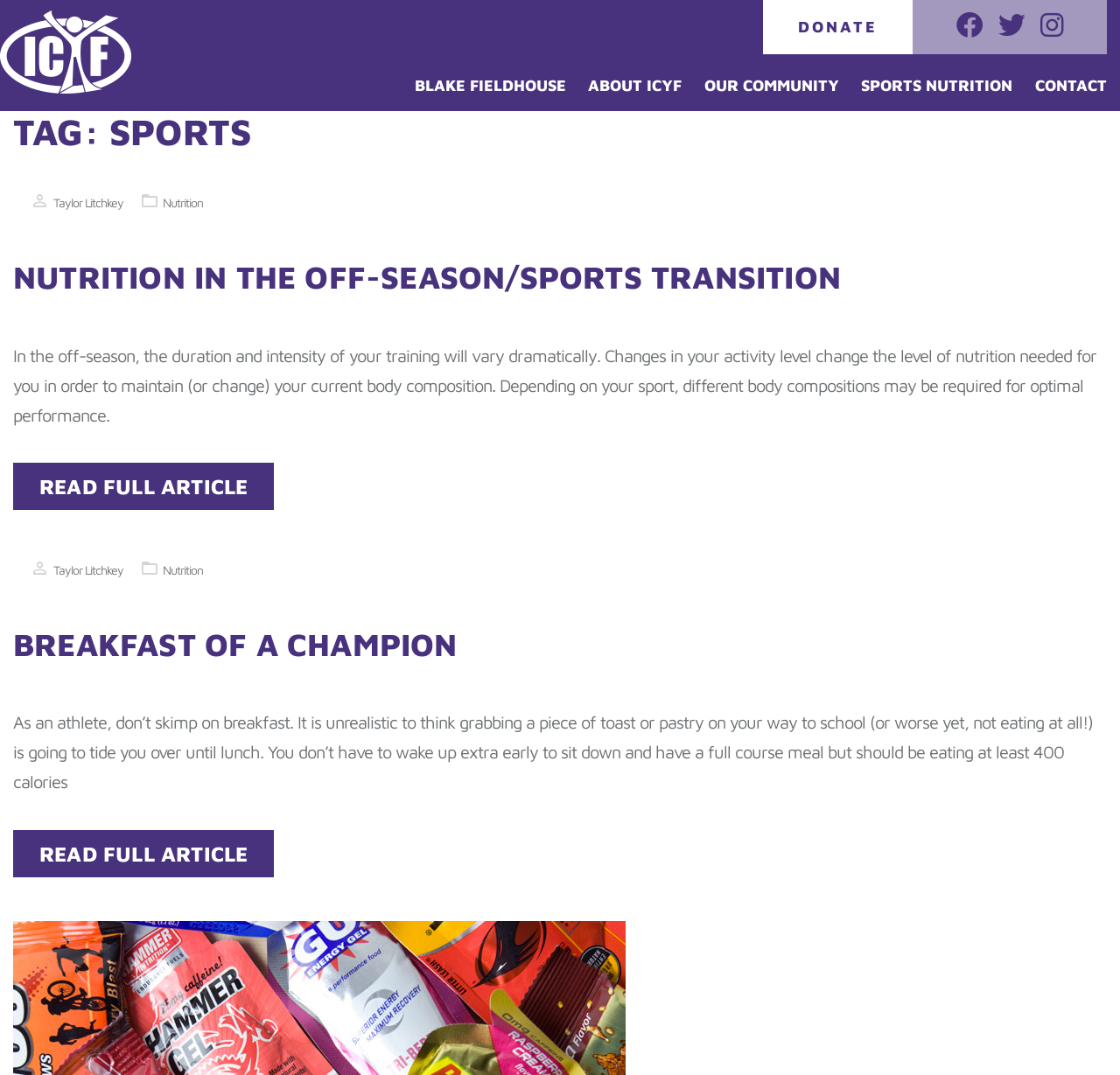Identify the bounding box coordinates of the region I need to click to complete this instruction: "Click on the ICYF link".

[0.0, 0.038, 0.117, 0.055]